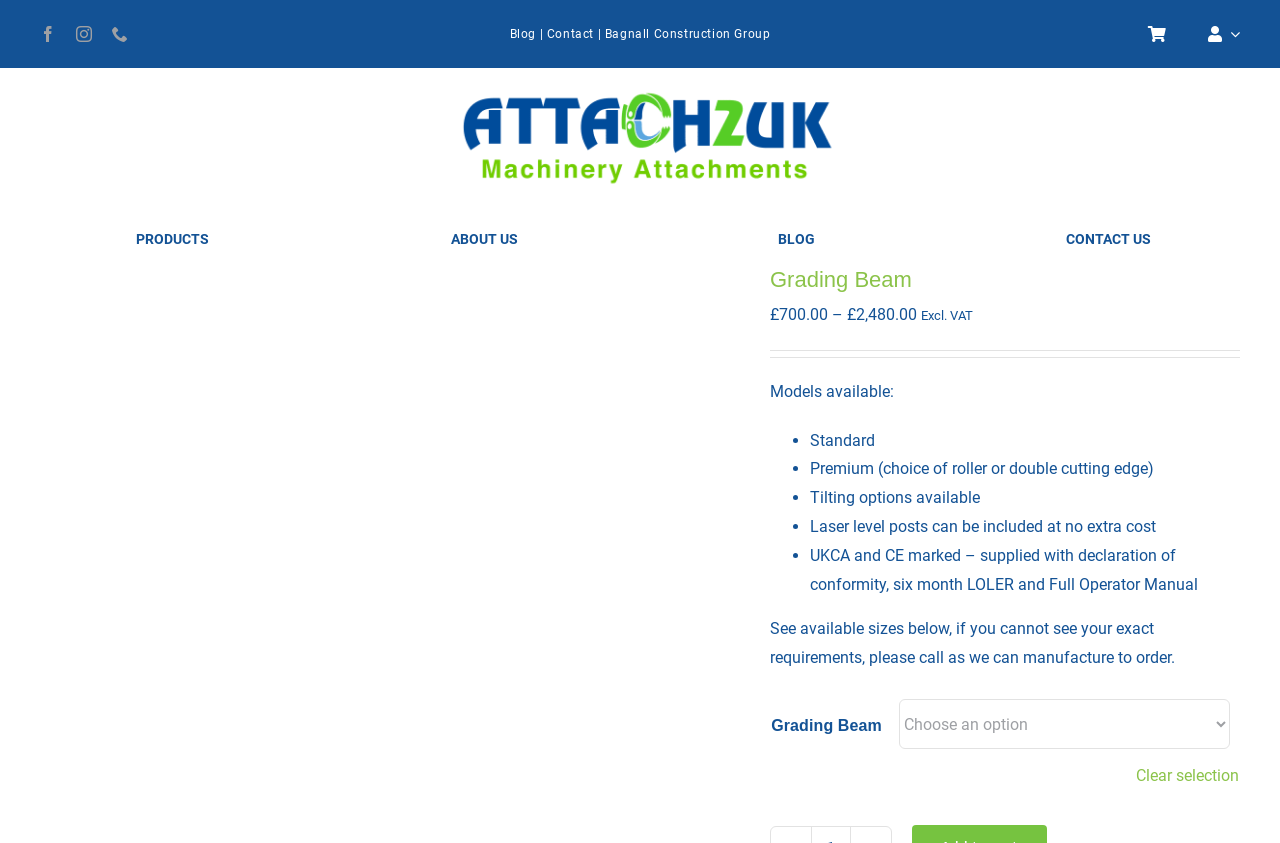What is included in the Grading Beam package?
Please give a detailed and thorough answer to the question, covering all relevant points.

According to the product description, the Grading Beam package includes a declaration of conformity, six month LOLER, and a Full Operator Manual, in addition to the product itself.